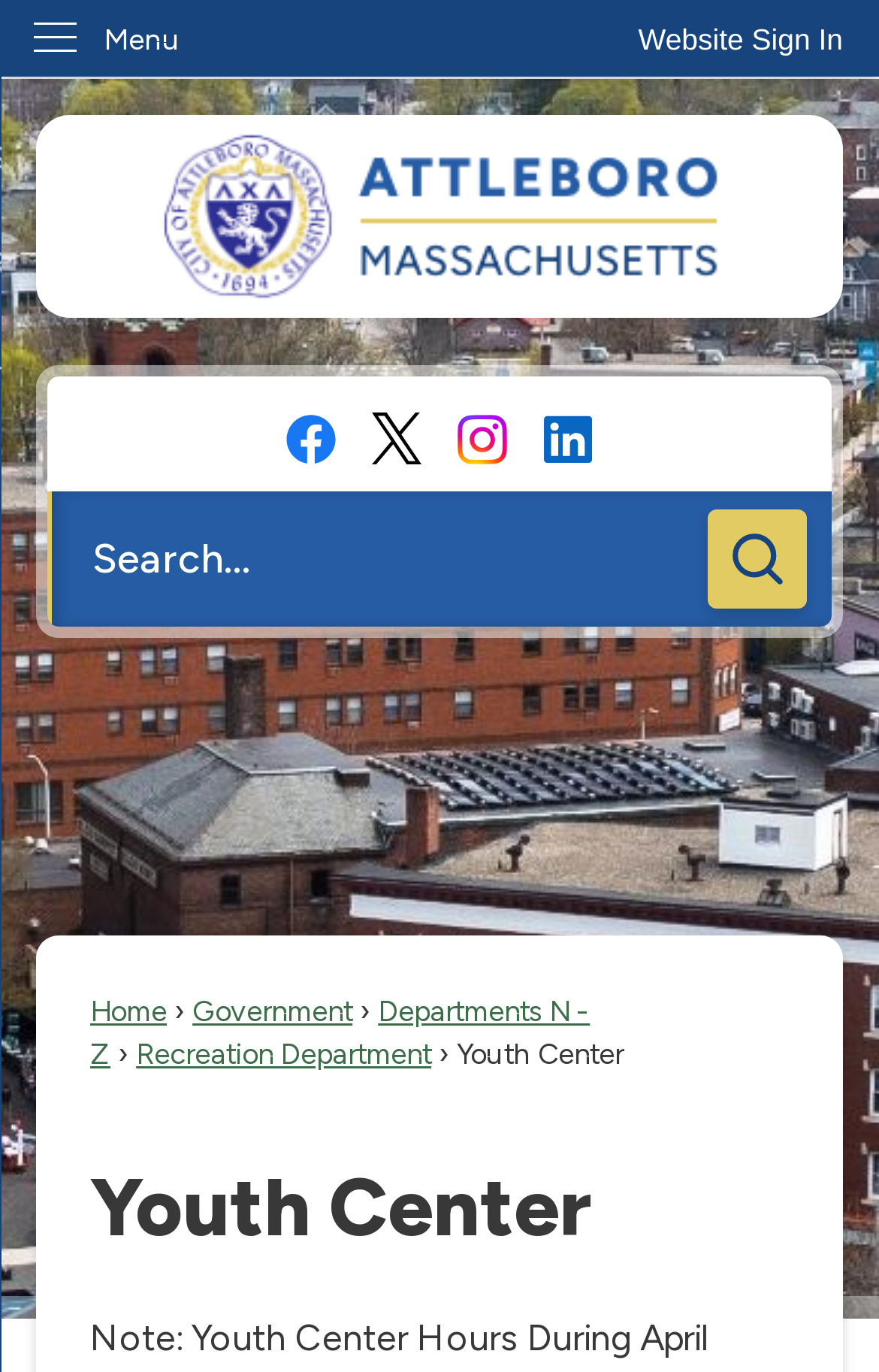Identify the bounding box of the HTML element described as: "alt="Linkedin"".

[0.618, 0.302, 0.674, 0.338]